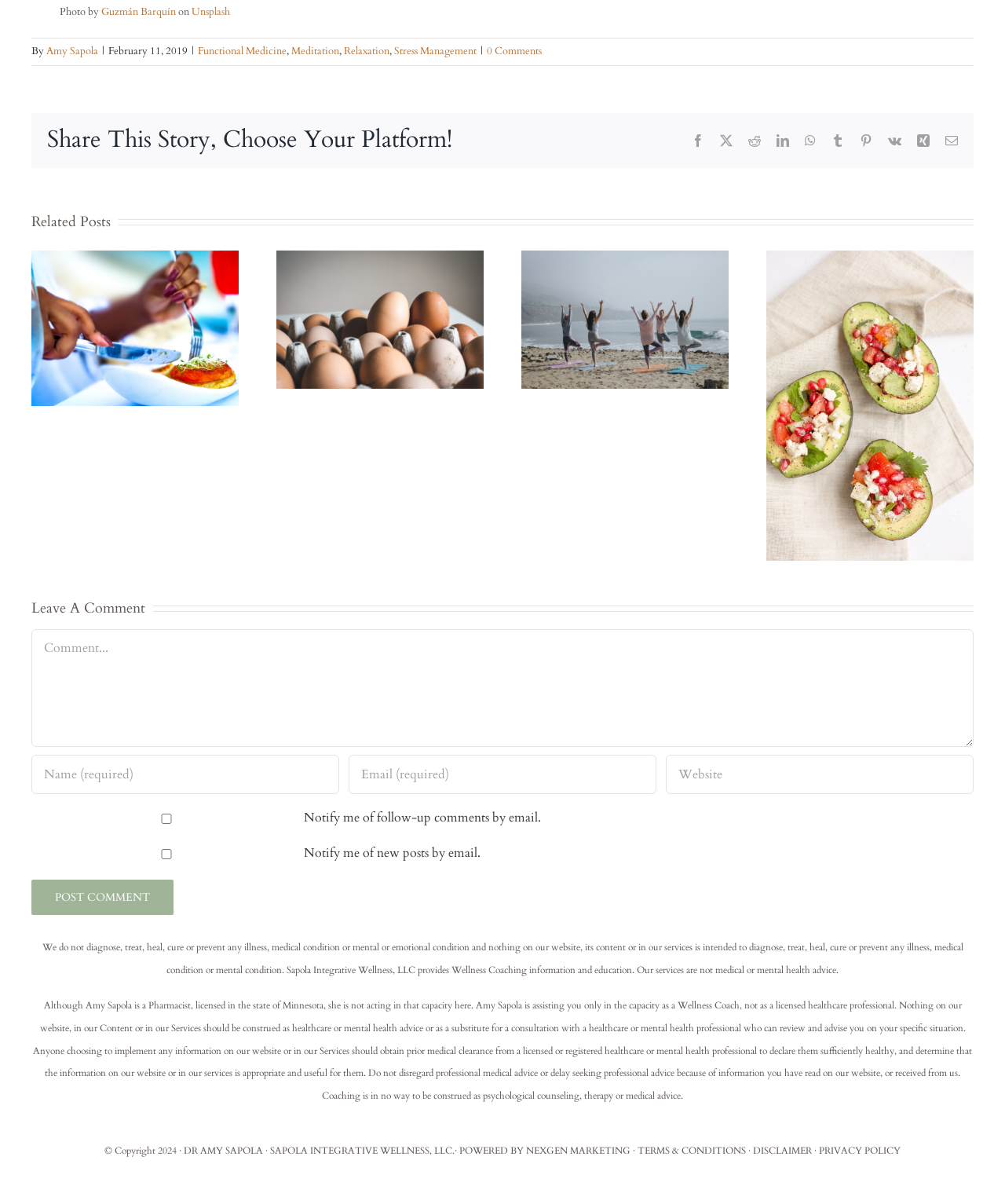Find the bounding box coordinates of the element's region that should be clicked in order to follow the given instruction: "Click on the 'Post Comment' button". The coordinates should consist of four float numbers between 0 and 1, i.e., [left, top, right, bottom].

[0.031, 0.731, 0.173, 0.76]